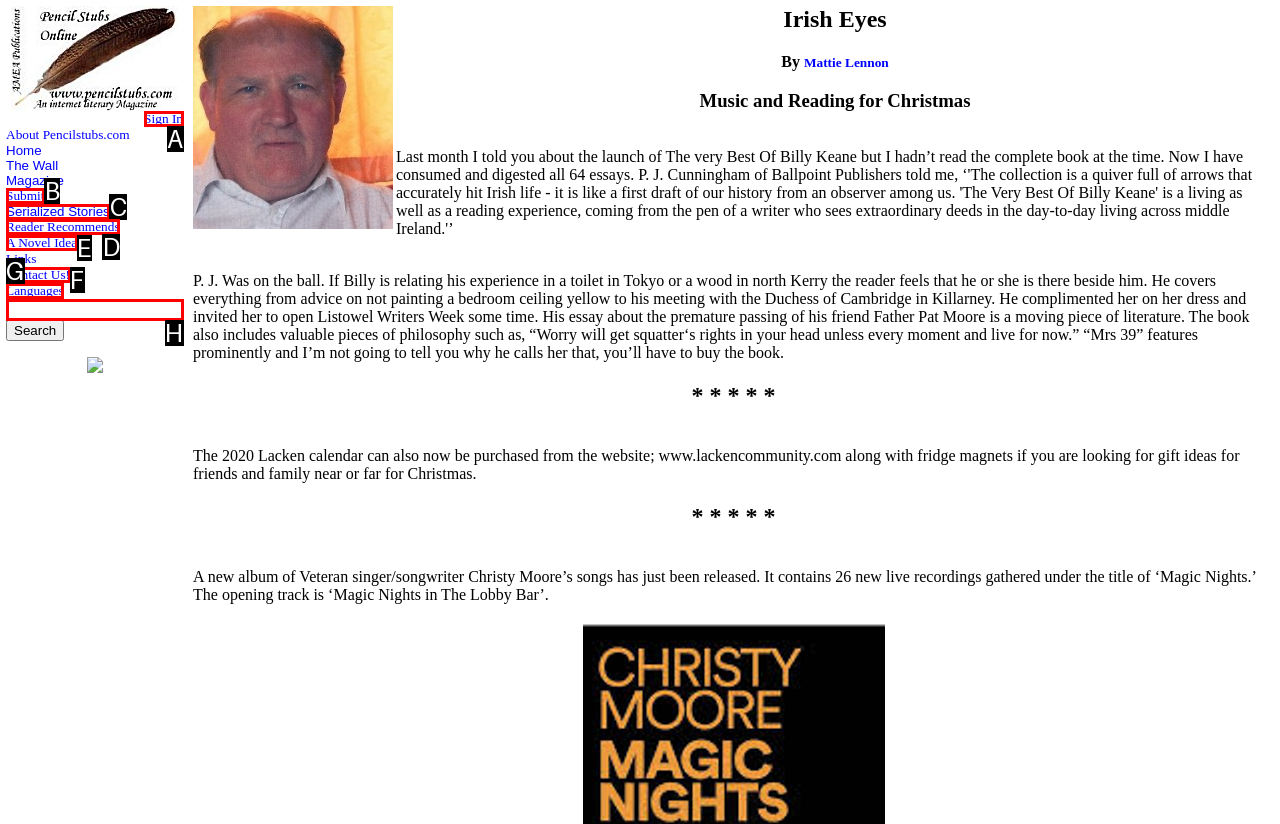Determine the HTML element to click for the instruction: Click on Sign In.
Answer with the letter corresponding to the correct choice from the provided options.

A